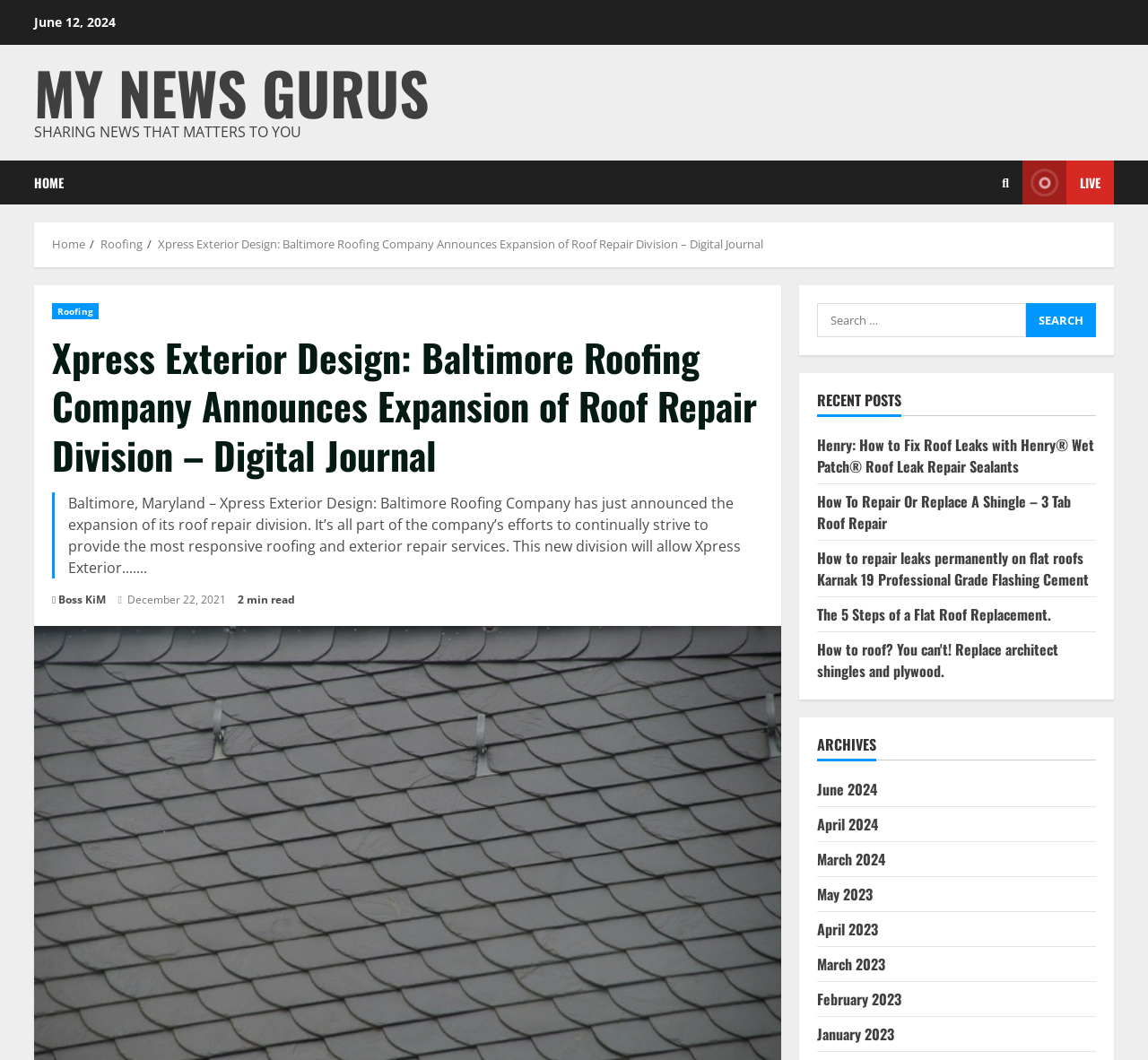Give a concise answer of one word or phrase to the question: 
What is the search function for?

searching for articles